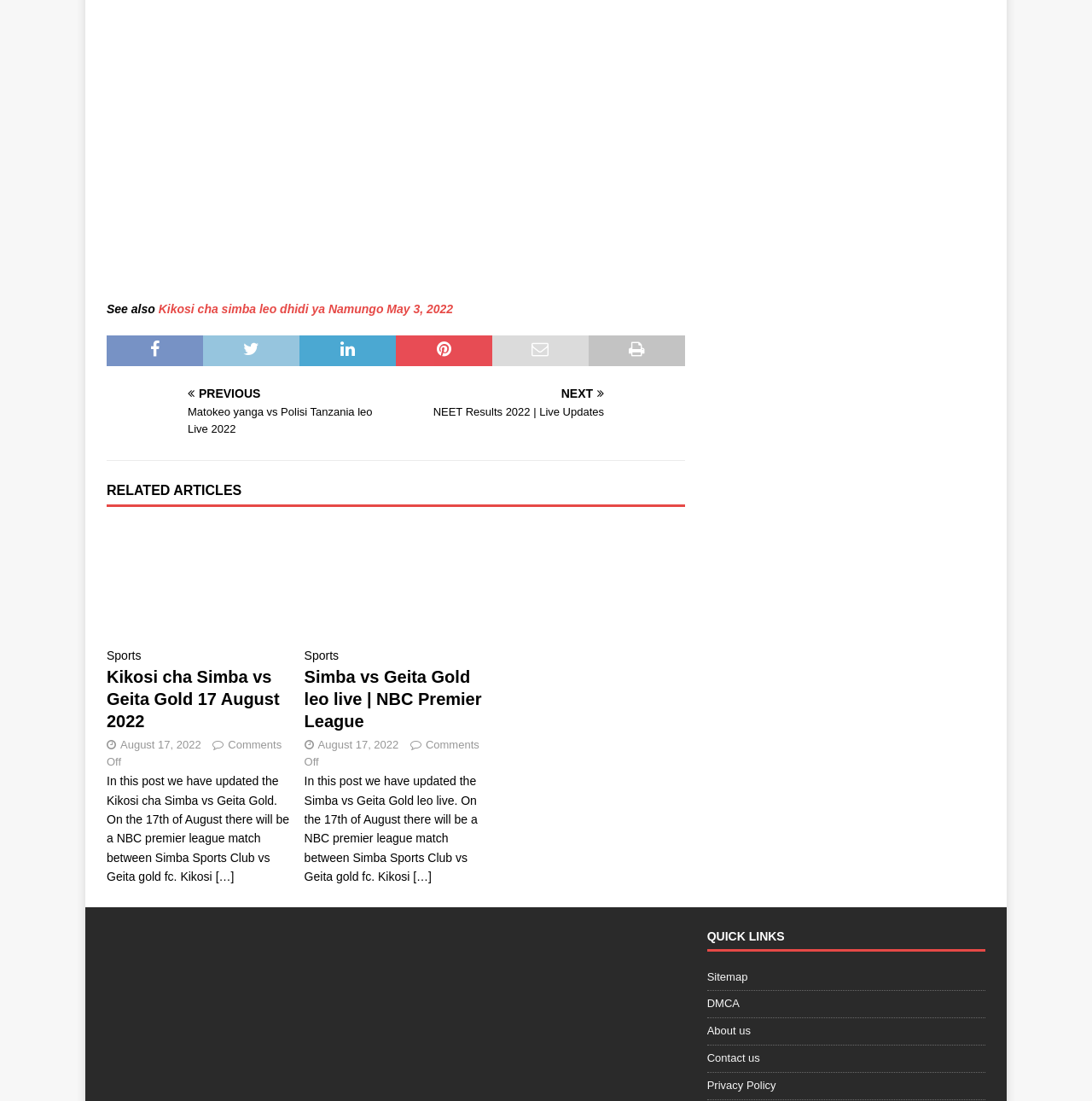Please locate the bounding box coordinates of the element's region that needs to be clicked to follow the instruction: "Check the article about Kikosi cha Simba vs Geita Gold Leo 18 December 2022". The bounding box coordinates should be provided as four float numbers between 0 and 1, i.e., [left, top, right, bottom].

[0.098, 0.476, 0.265, 0.604]